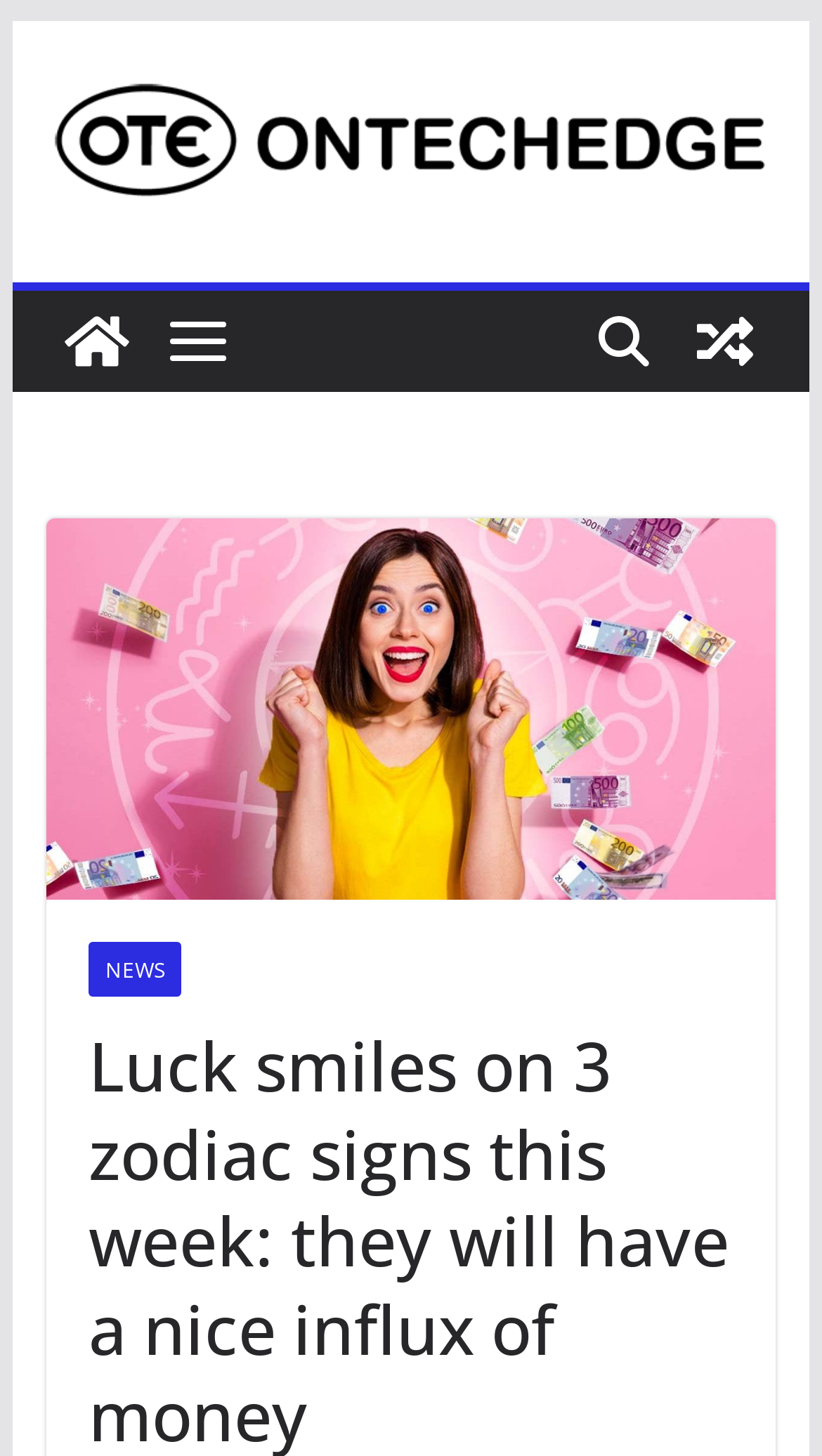Answer the question below with a single word or a brief phrase: 
How many images are there in the top section?

3